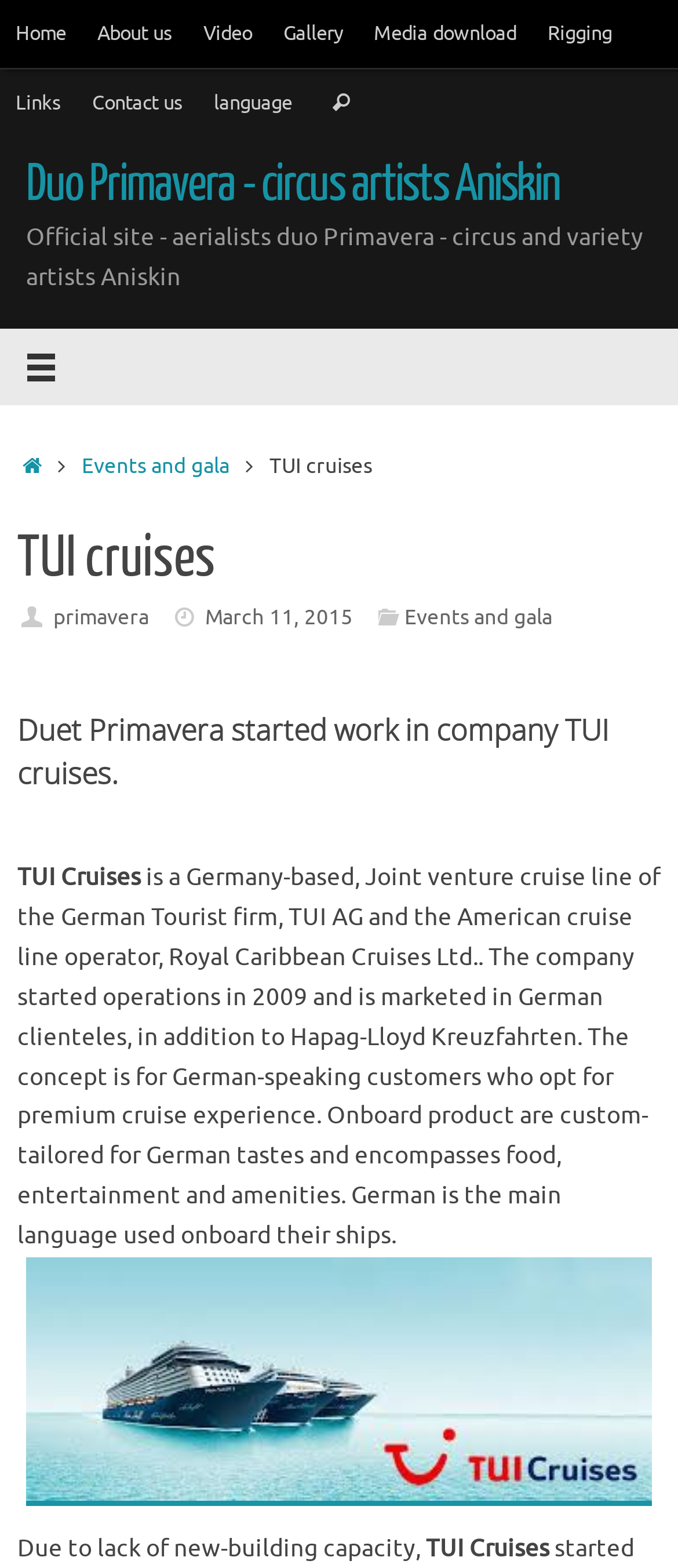Give the bounding box coordinates for the element described by: "March 11, 2015".

[0.303, 0.385, 0.521, 0.403]